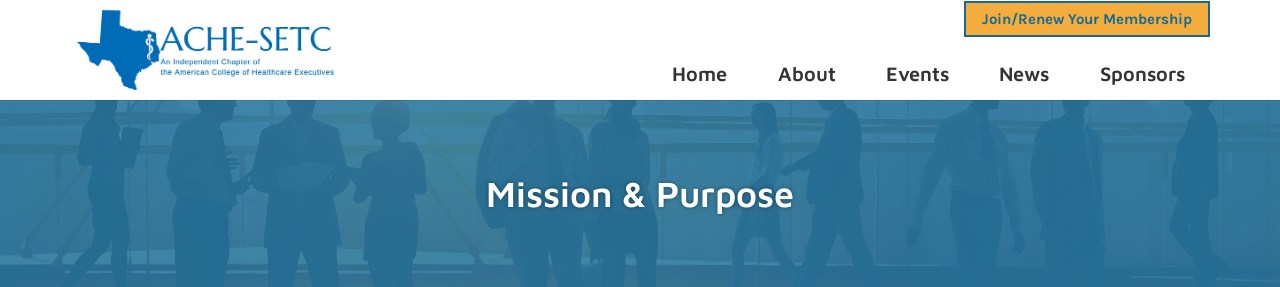What is the phrase centered in the image?
Provide a detailed answer to the question, using the image to inform your response.

The phrase 'Mission & Purpose' is centered in the image, indicating the focus of this section on the chapter's objectives and goals.